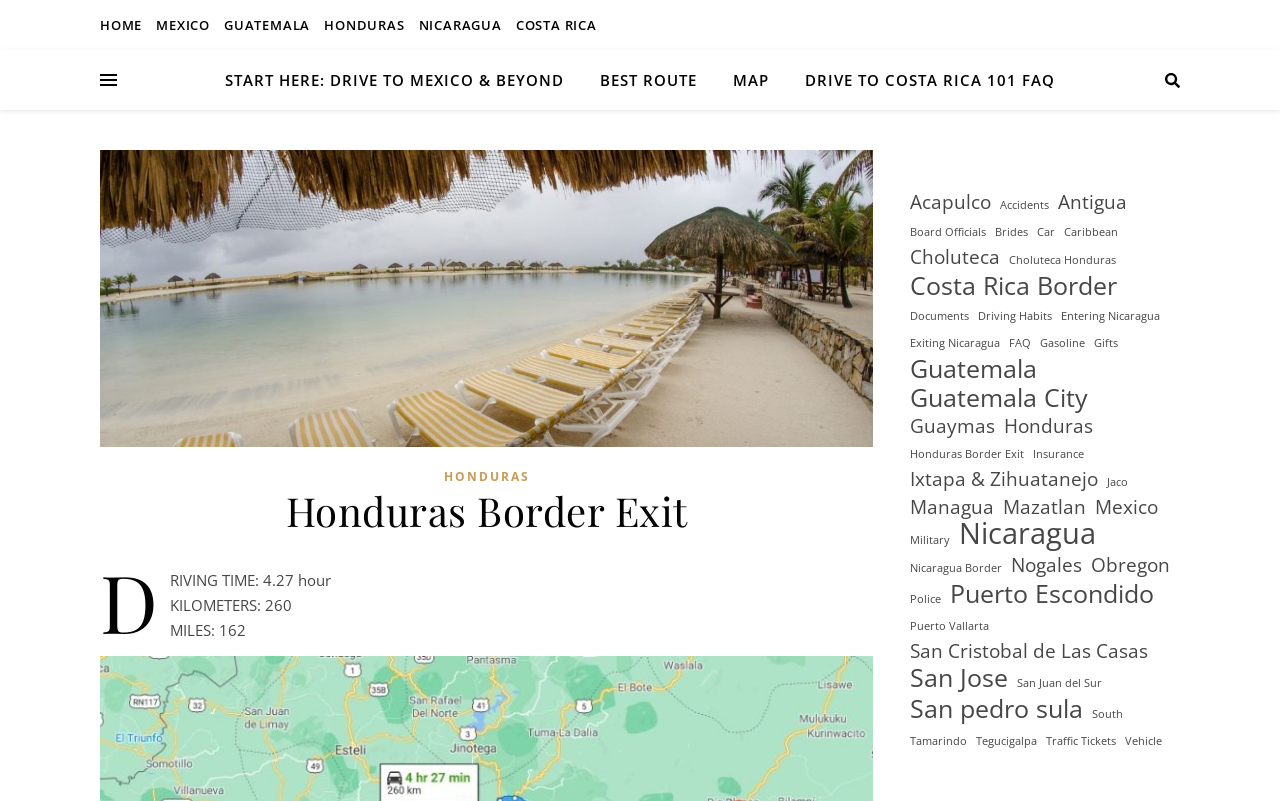Offer a meticulous caption that includes all visible features of the webpage.

This webpage is about driving in Honduras, specifically focusing on the border exit. At the top, there is a navigation menu with links to different countries, including Mexico, Guatemala, Honduras, Nicaragua, and Costa Rica. Below the navigation menu, there is a prominent link section with links to "START HERE: DRIVE TO MEXICO & BEYOND", "BEST ROUTE", "MAP", and "DRIVE TO COSTA RICA 101 FAQ".

On the left side of the page, there is an image of the Honduras border exit, taking up most of the vertical space. Above the image, there is a header with a link to "HONDURAS". Below the image, there are three lines of text: "DRIVING TIME: 4.27 hour", "KILOMETERS: 260", and "MILES: 162".

On the right side of the page, there is a long list of links, organized alphabetically, with topics related to driving in Honduras and other countries in Central America. These links include "Acapulco", "Accidents", "Antigua", and many others, with some links having multiple items. The list takes up most of the vertical space on the right side of the page.